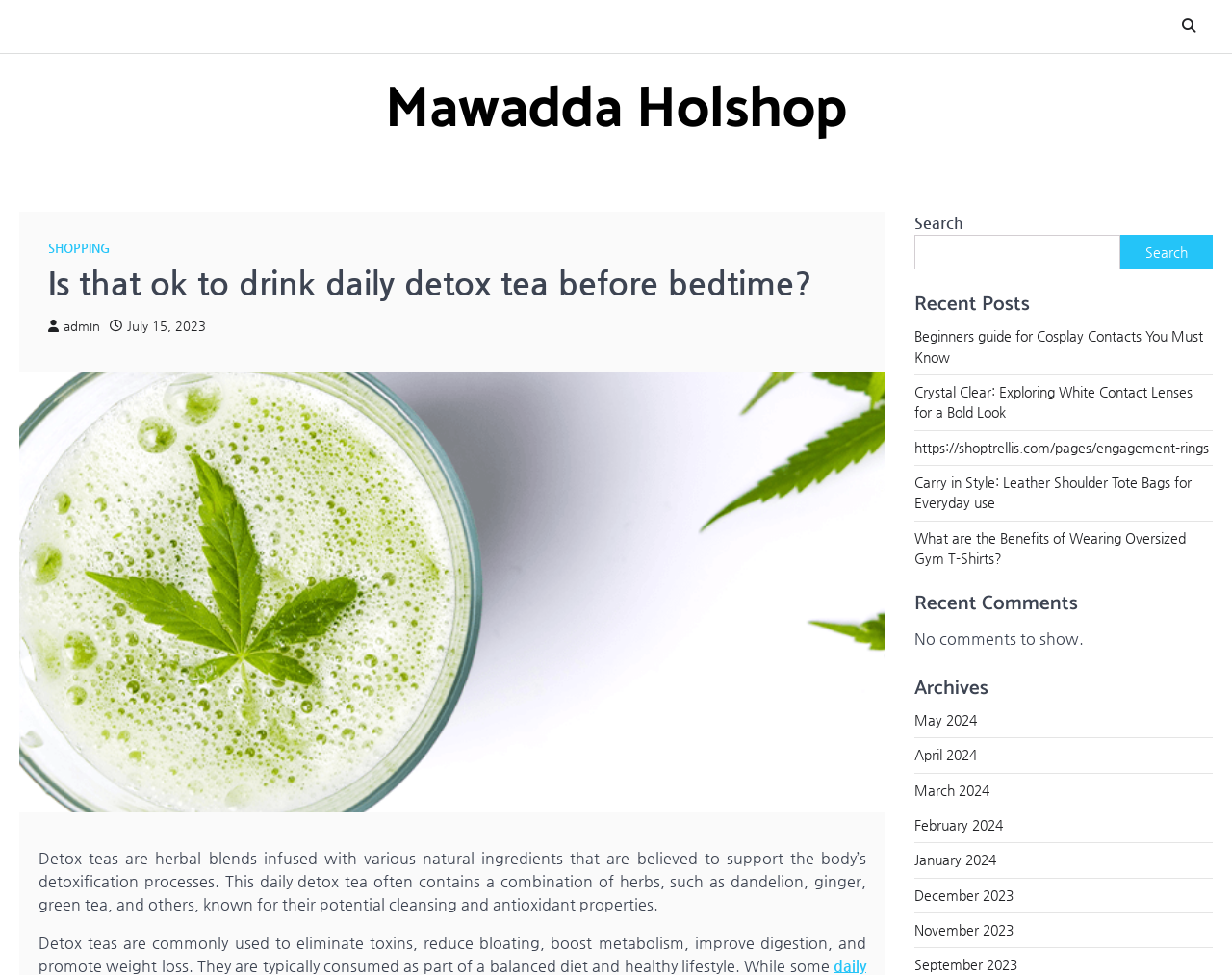Can you find the bounding box coordinates for the element that needs to be clicked to execute this instruction: "Read the article about daily detox tea"? The coordinates should be given as four float numbers between 0 and 1, i.e., [left, top, right, bottom].

[0.031, 0.871, 0.703, 0.937]